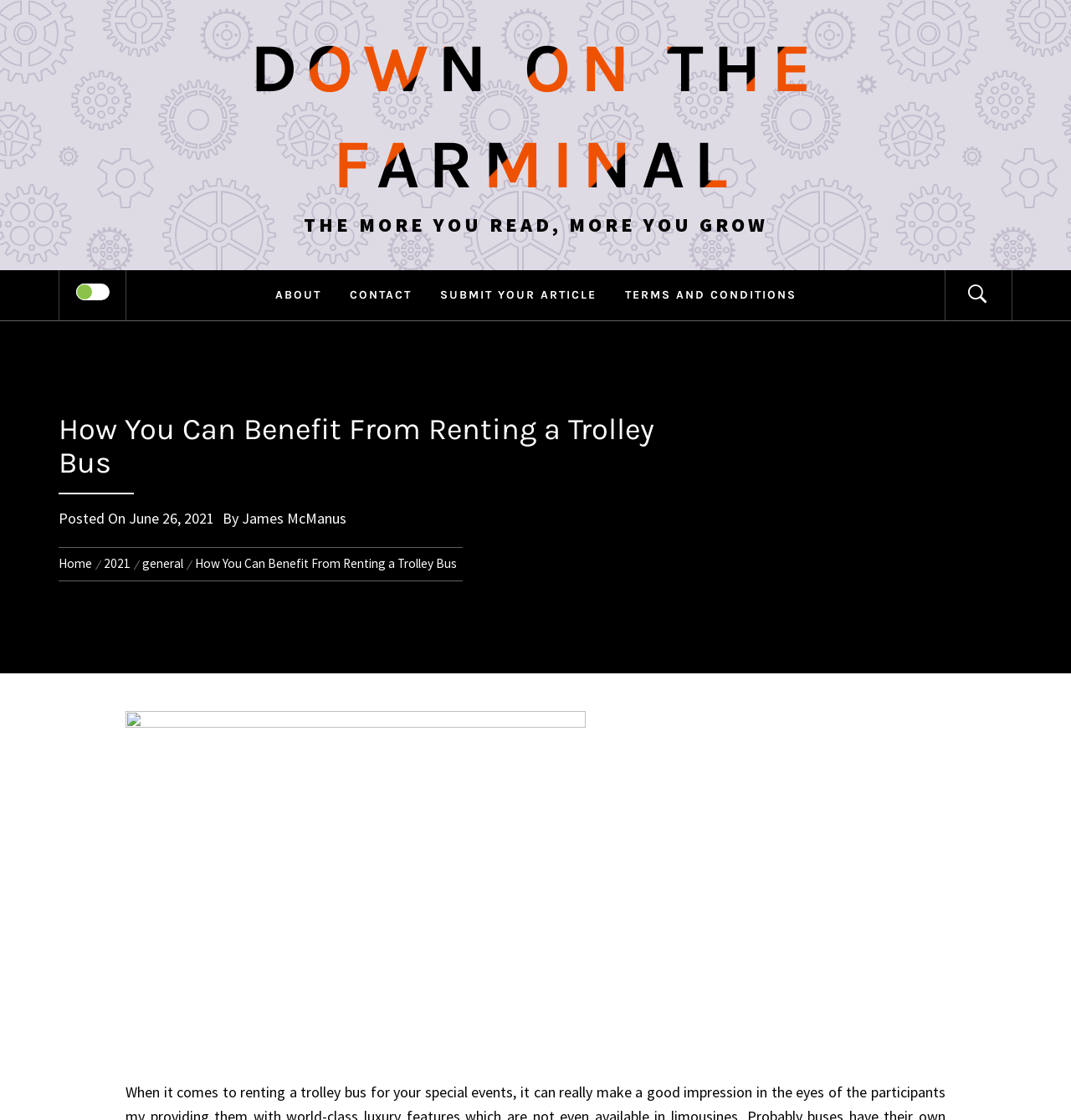Find the bounding box coordinates for the area you need to click to carry out the instruction: "Check the sitemap". The coordinates should be four float numbers between 0 and 1, indicated as [left, top, right, bottom].

None